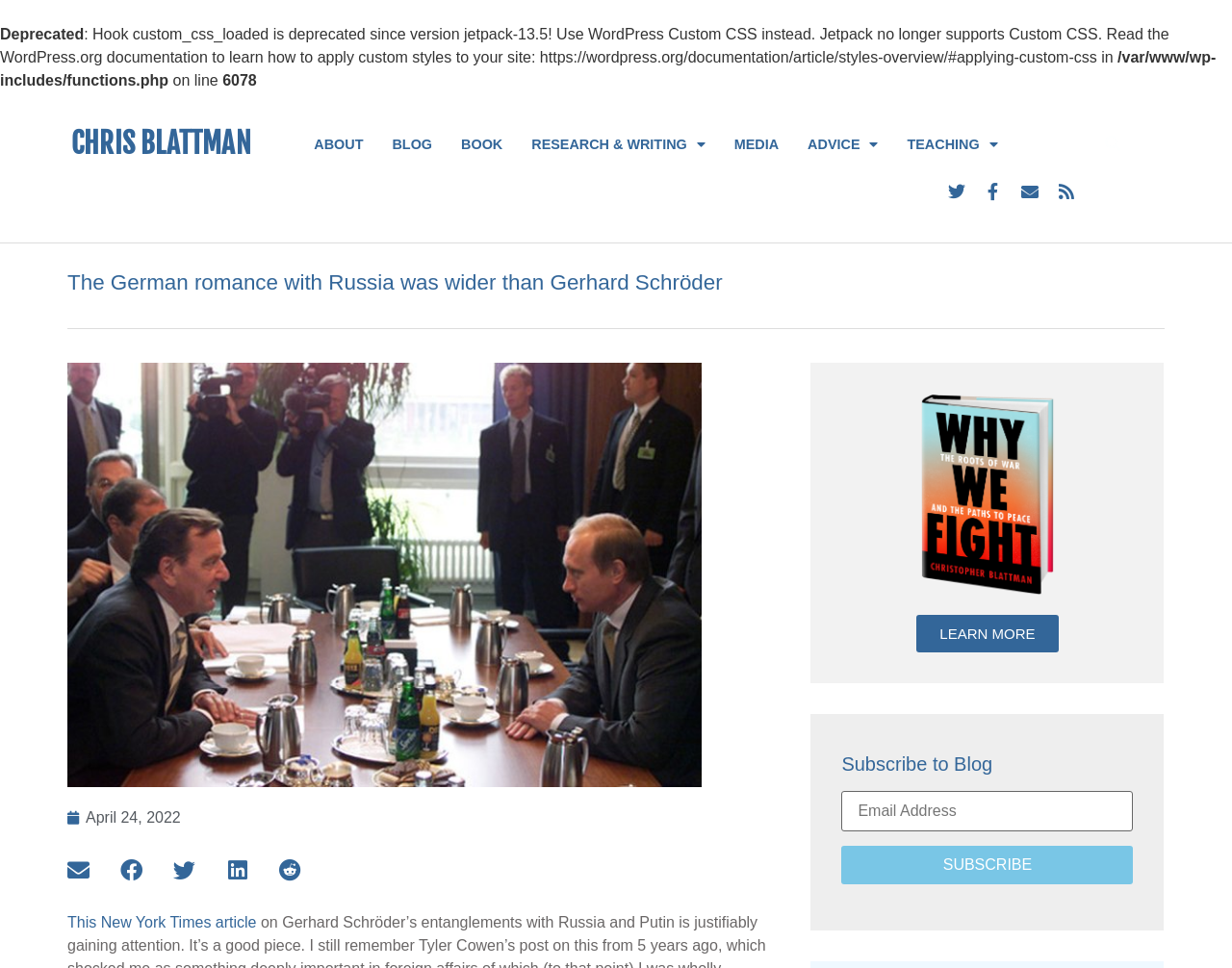Please find the bounding box coordinates of the clickable region needed to complete the following instruction: "Subscribe to the blog". The bounding box coordinates must consist of four float numbers between 0 and 1, i.e., [left, top, right, bottom].

[0.683, 0.873, 0.92, 0.913]